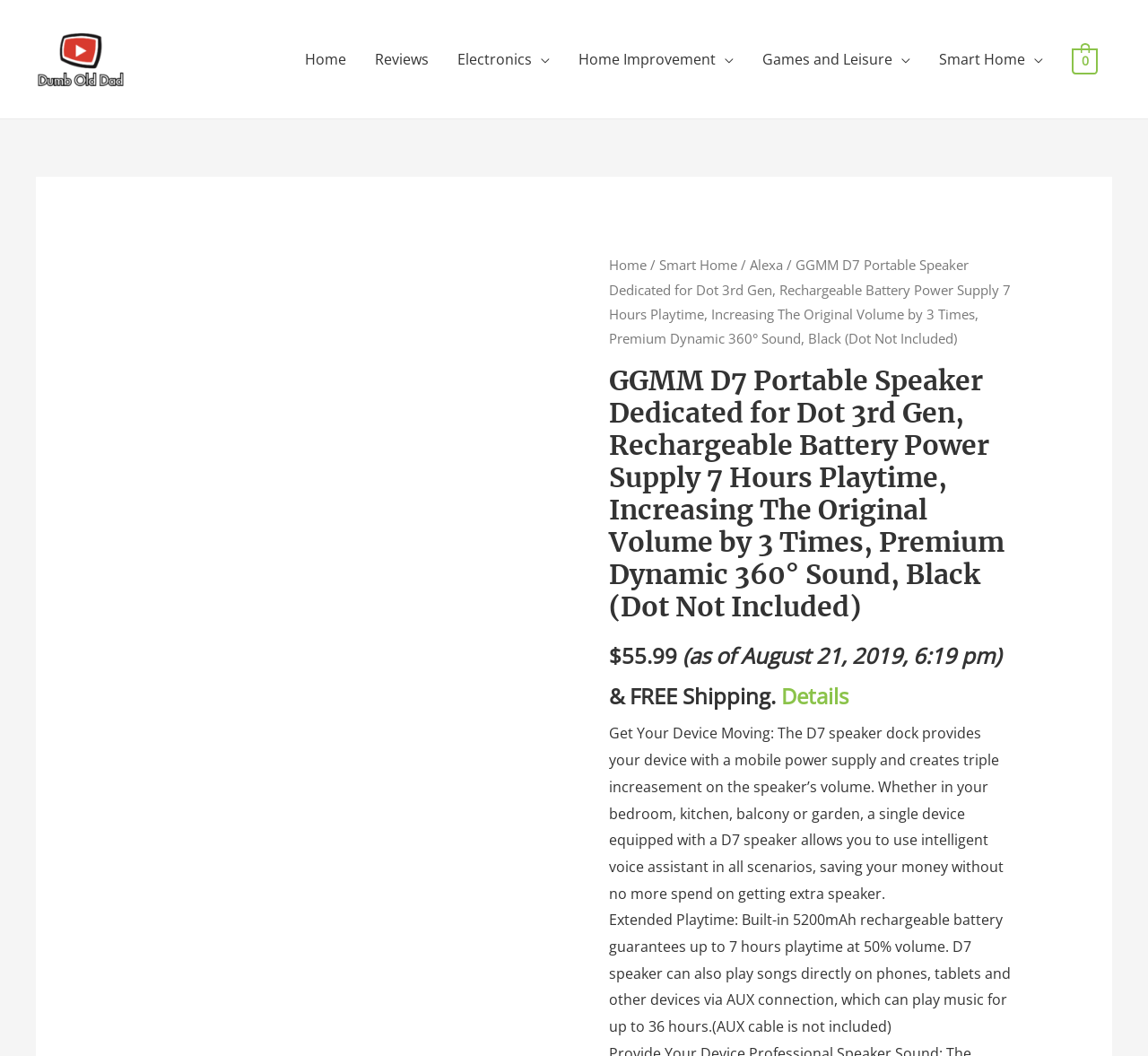By analyzing the image, answer the following question with a detailed response: What is the price of the speaker?

The price of the speaker can be found in the StaticText elements, which are '$' and '55.99'.